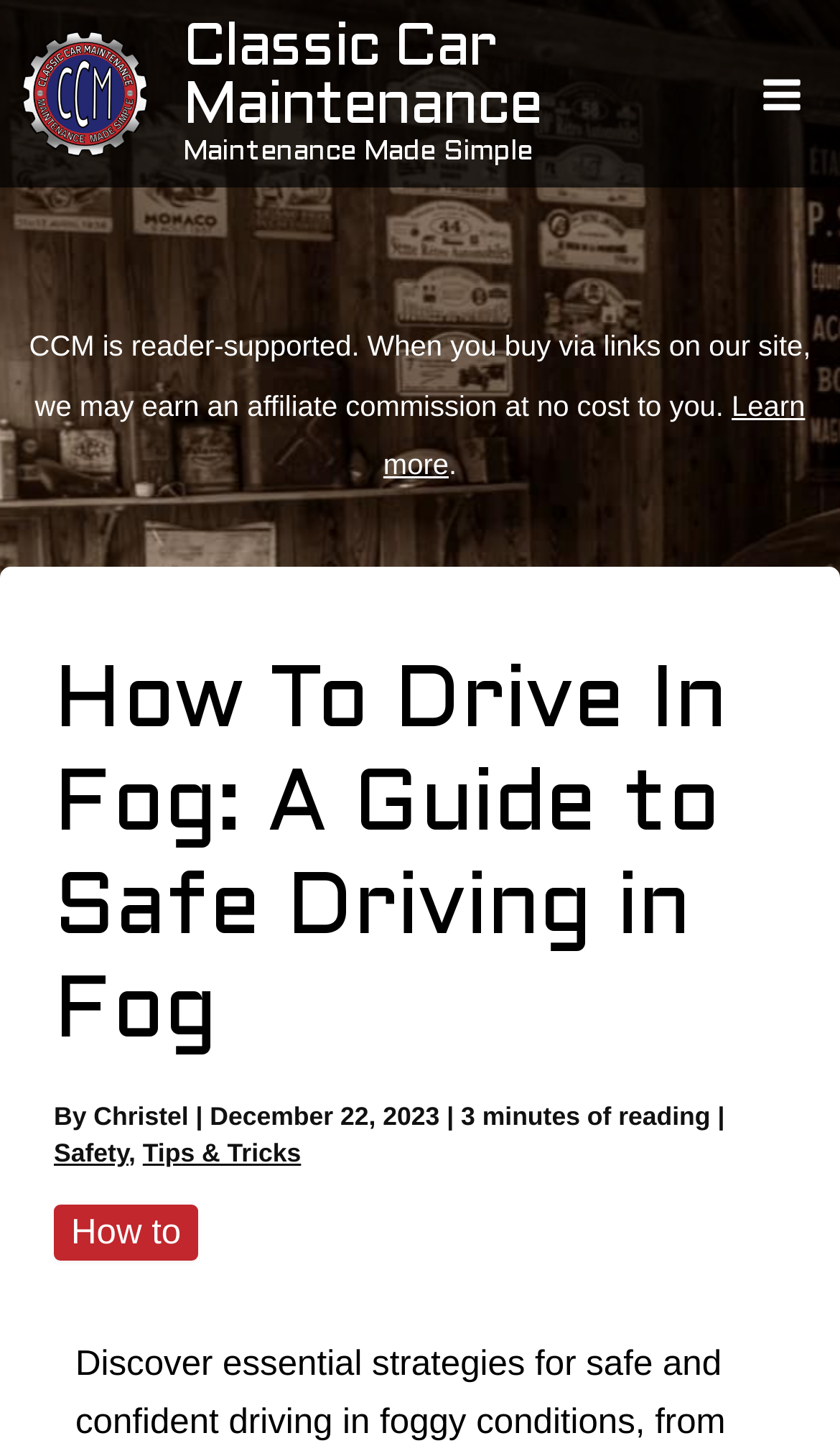Utilize the information from the image to answer the question in detail:
Who is the author of the article?

I found the author's name by looking at the section below the main heading, where it says 'By Christel'.